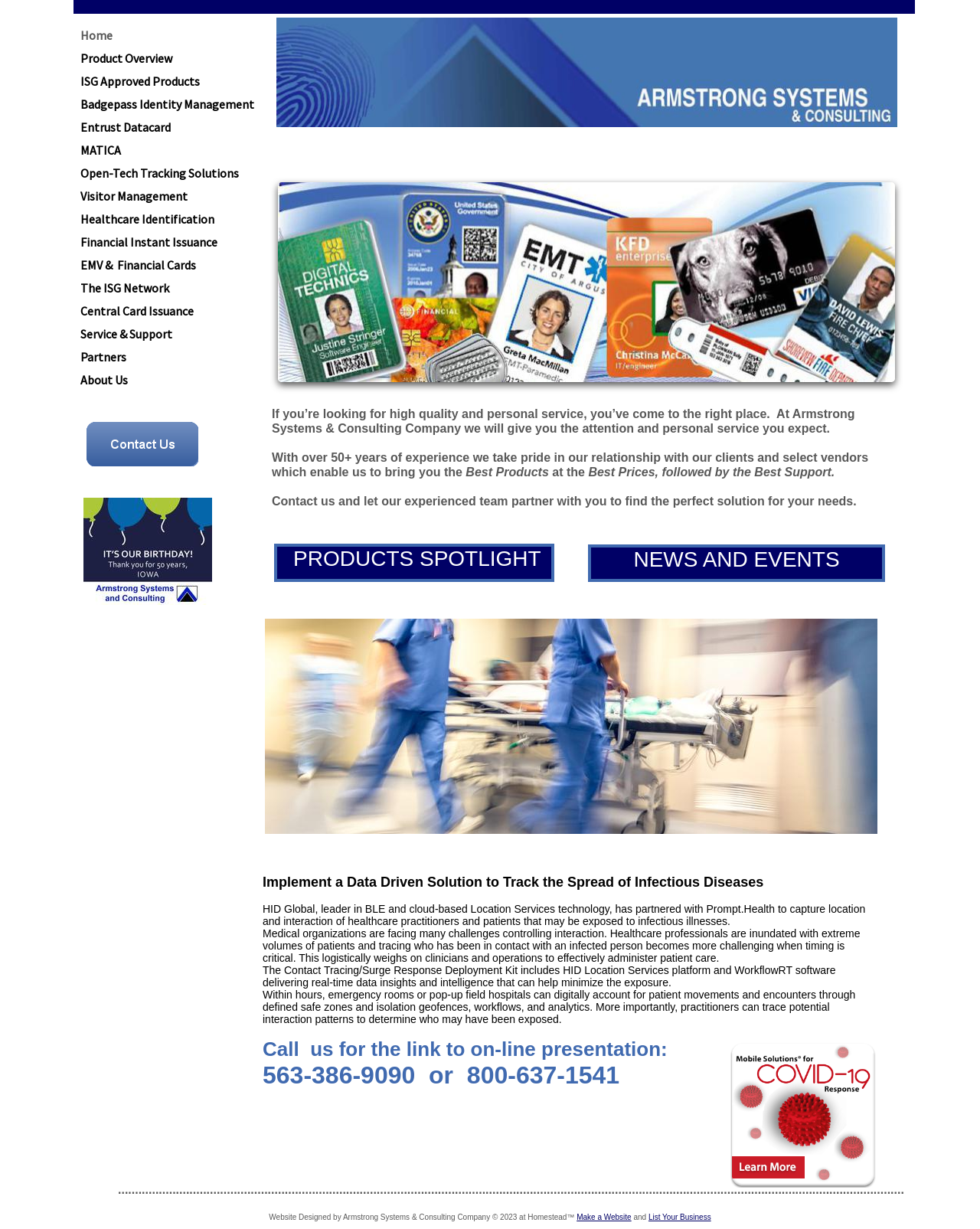Answer the following query concisely with a single word or phrase:
What is the location of the company?

Davenport, IA 52807